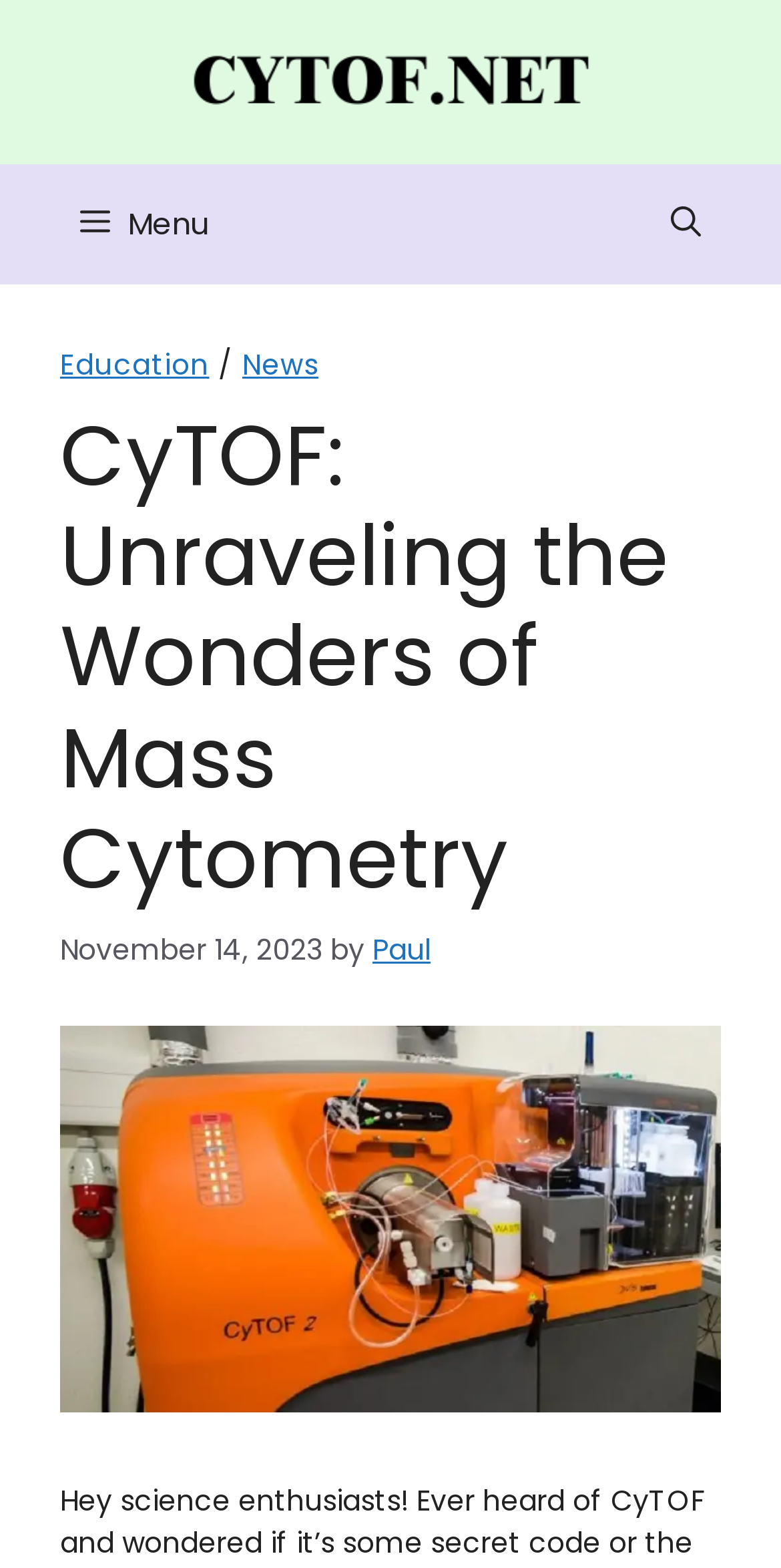Provide the bounding box coordinates of the HTML element described by the text: "aria-label="Open search"".

[0.808, 0.104, 0.949, 0.181]